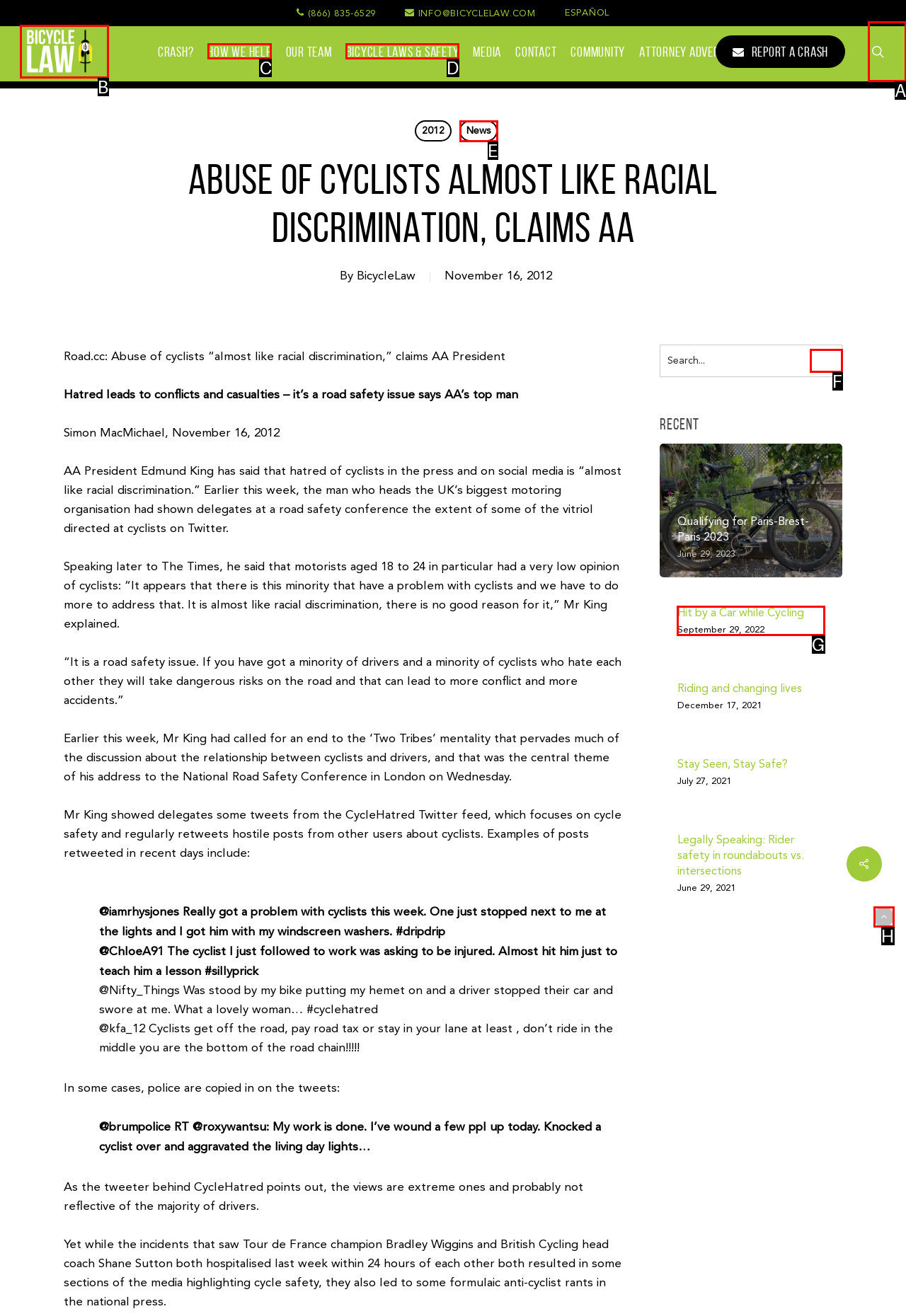From the provided options, pick the HTML element that matches the description: Bicycle Laws & Safety. Respond with the letter corresponding to your choice.

D